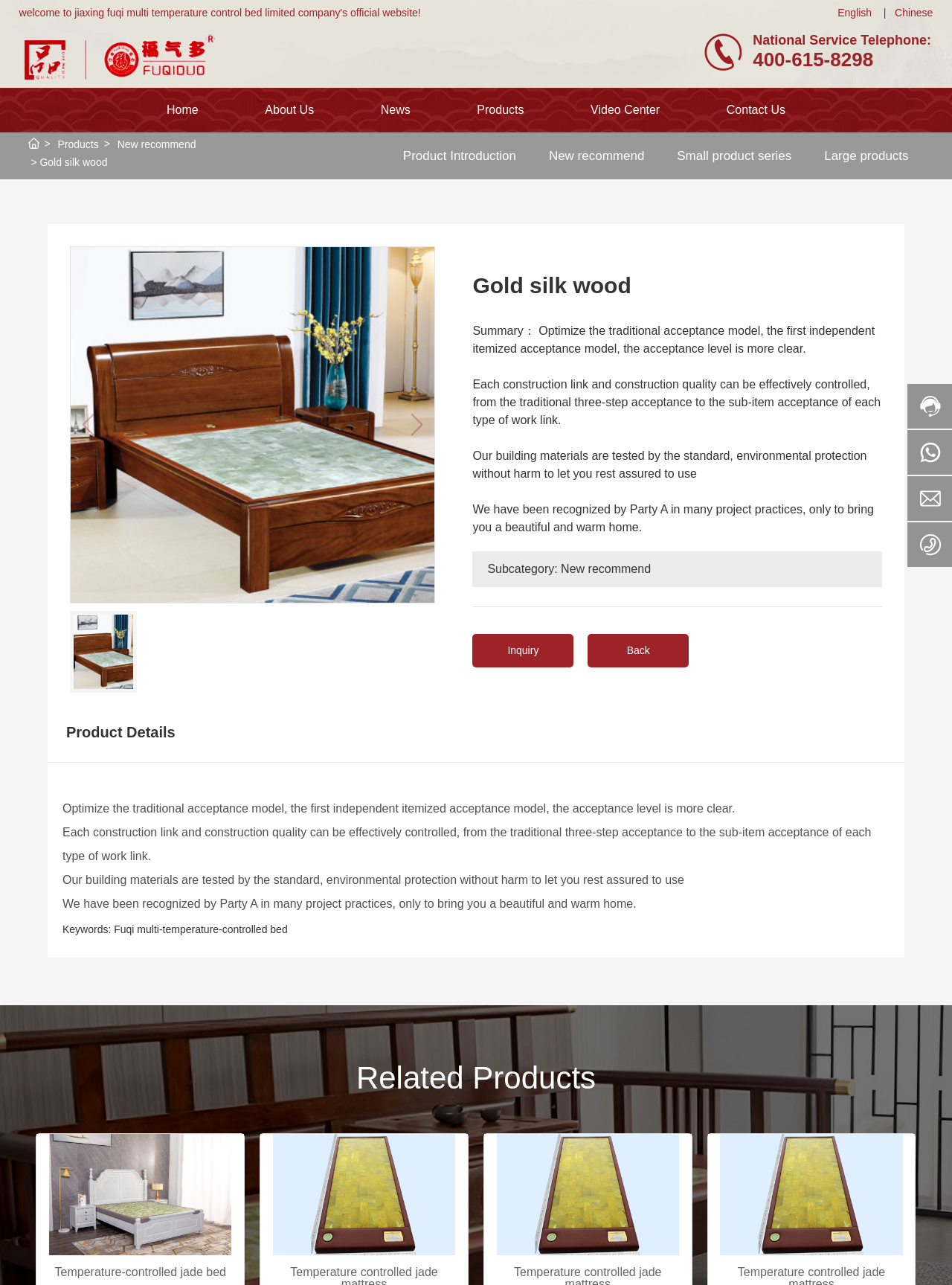Please identify the bounding box coordinates of the area I need to click to accomplish the following instruction: "Switch to English".

[0.88, 0.005, 0.916, 0.014]